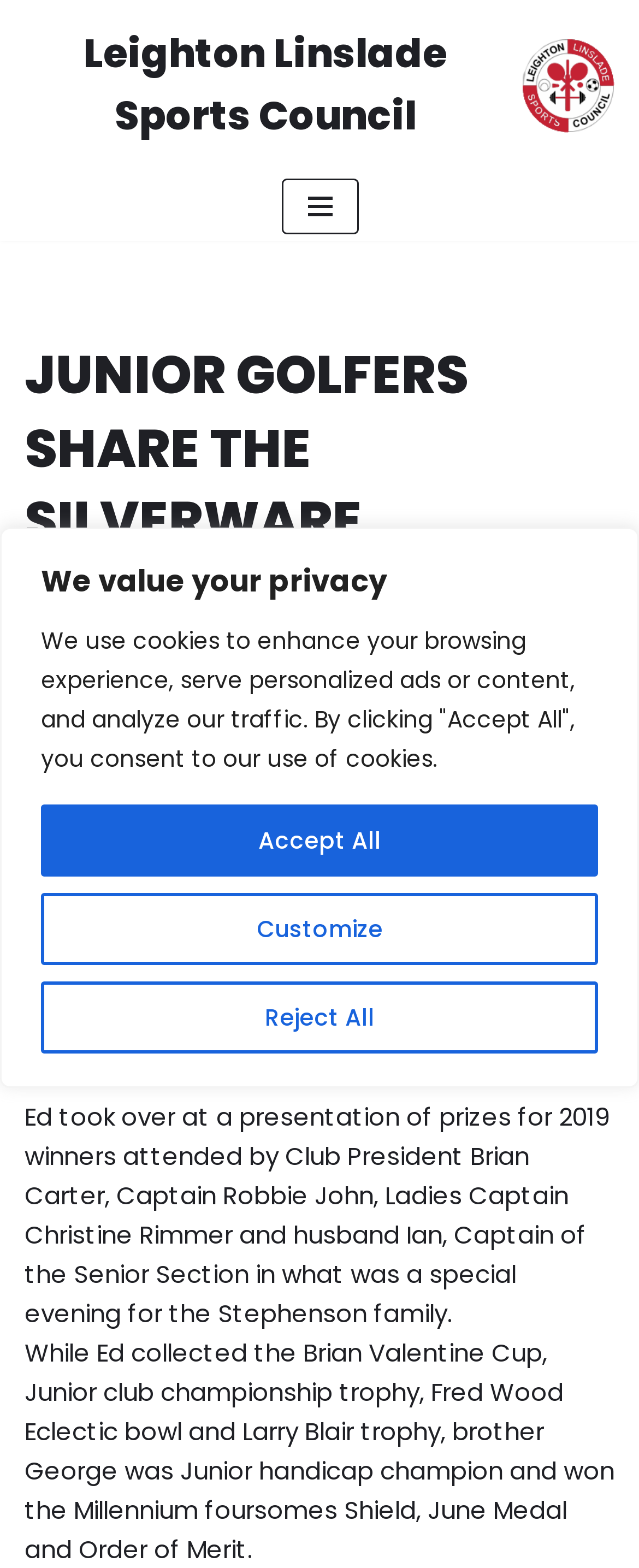Determine the bounding box coordinates of the region I should click to achieve the following instruction: "Skip to content". Ensure the bounding box coordinates are four float numbers between 0 and 1, i.e., [left, top, right, bottom].

[0.0, 0.033, 0.077, 0.054]